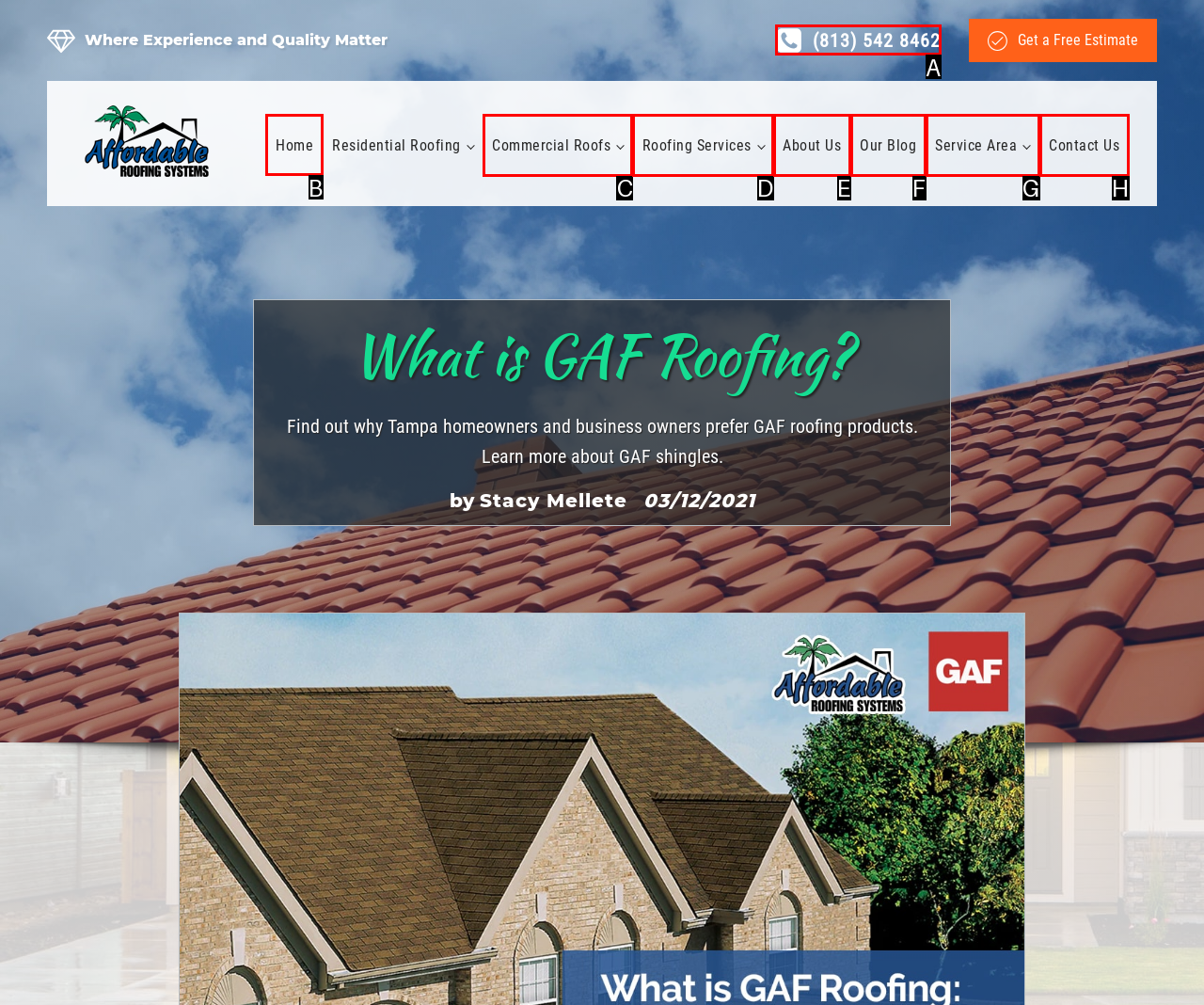Indicate which HTML element you need to click to complete the task: Navigate to home page. Provide the letter of the selected option directly.

B